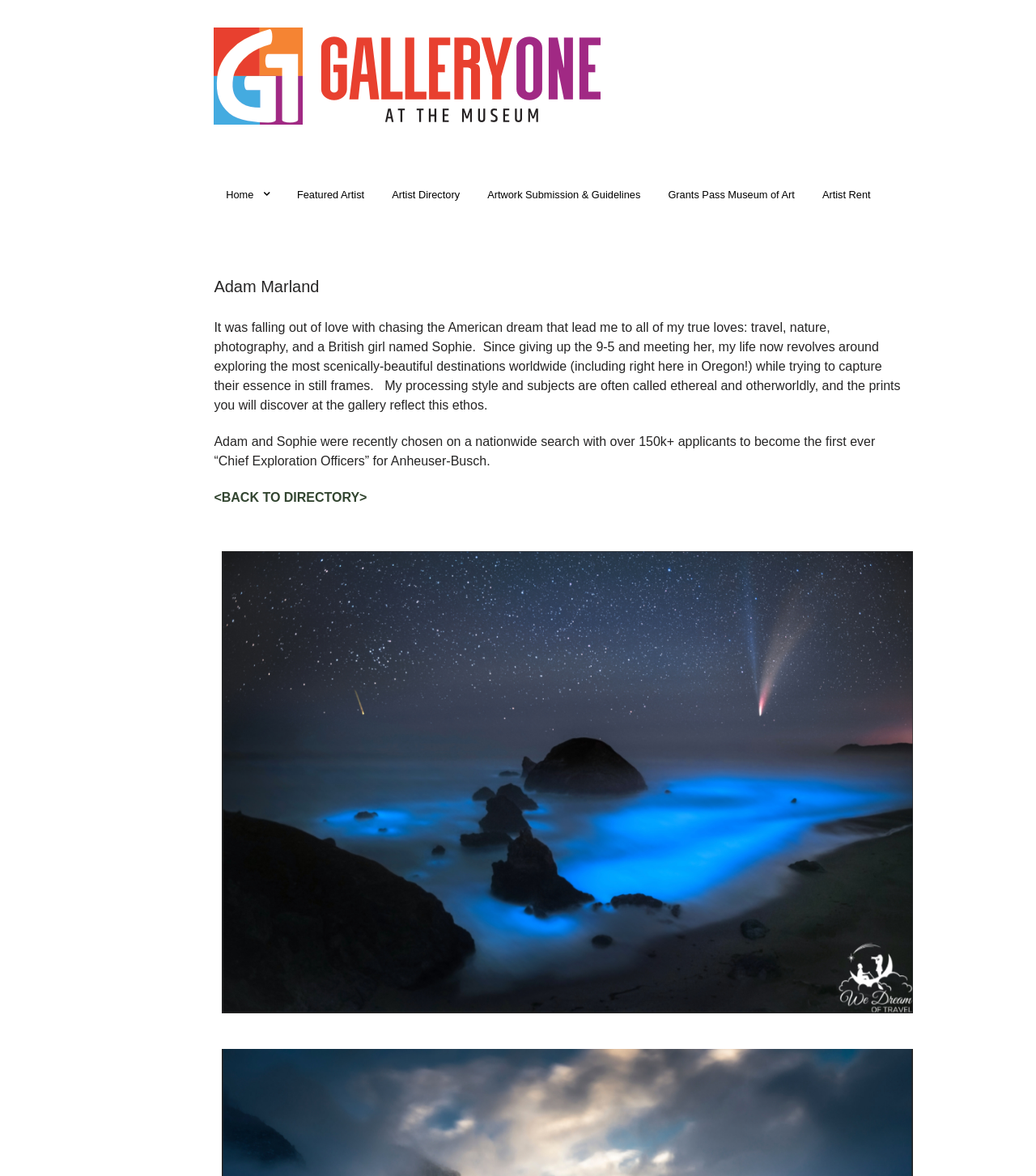Please determine the bounding box coordinates of the area that needs to be clicked to complete this task: 'read about Adam Marland'. The coordinates must be four float numbers between 0 and 1, formatted as [left, top, right, bottom].

[0.207, 0.233, 0.873, 0.254]